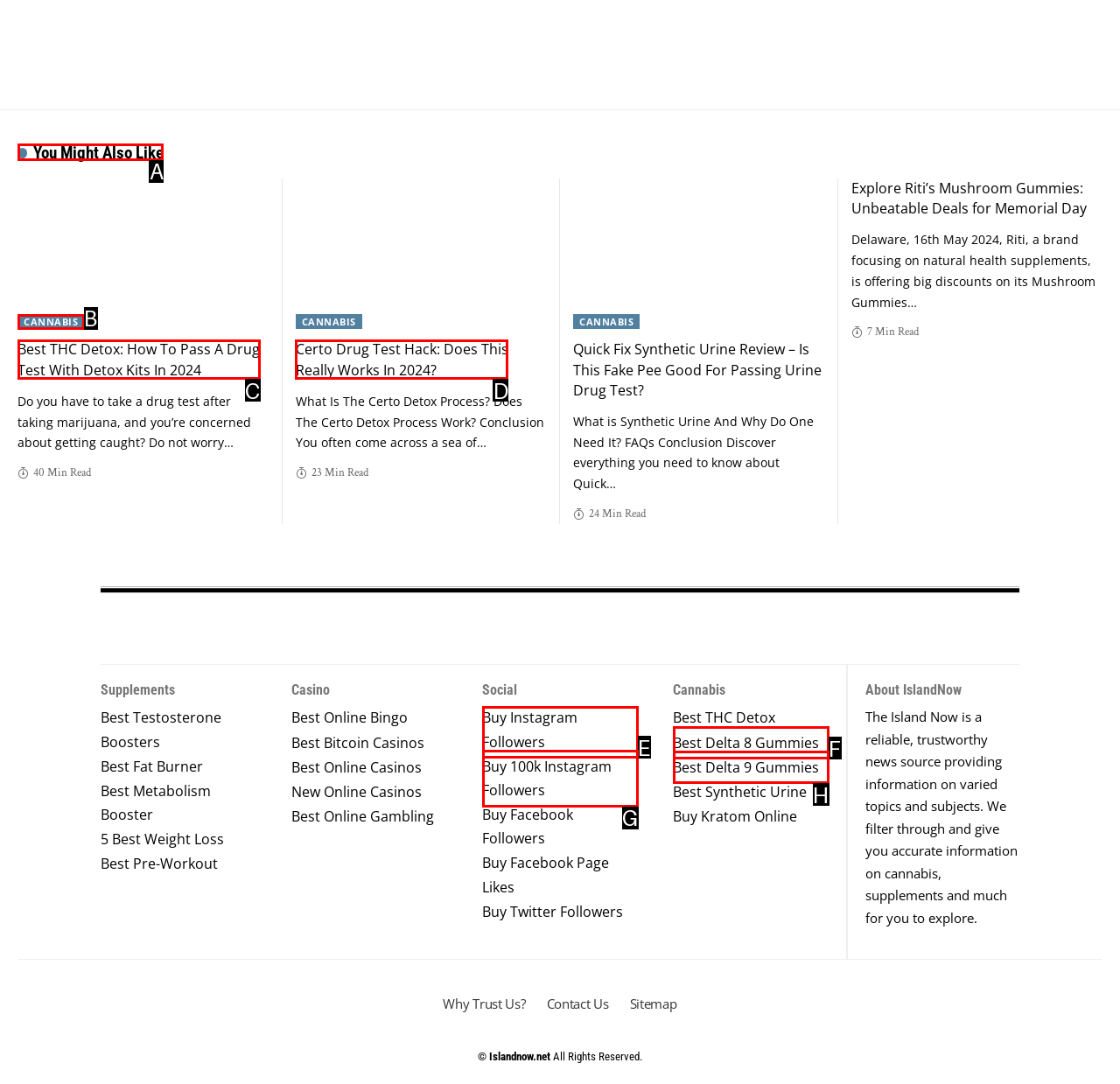Pick the option that should be clicked to perform the following task: Read the article 'You Might Also Like'
Answer with the letter of the selected option from the available choices.

A